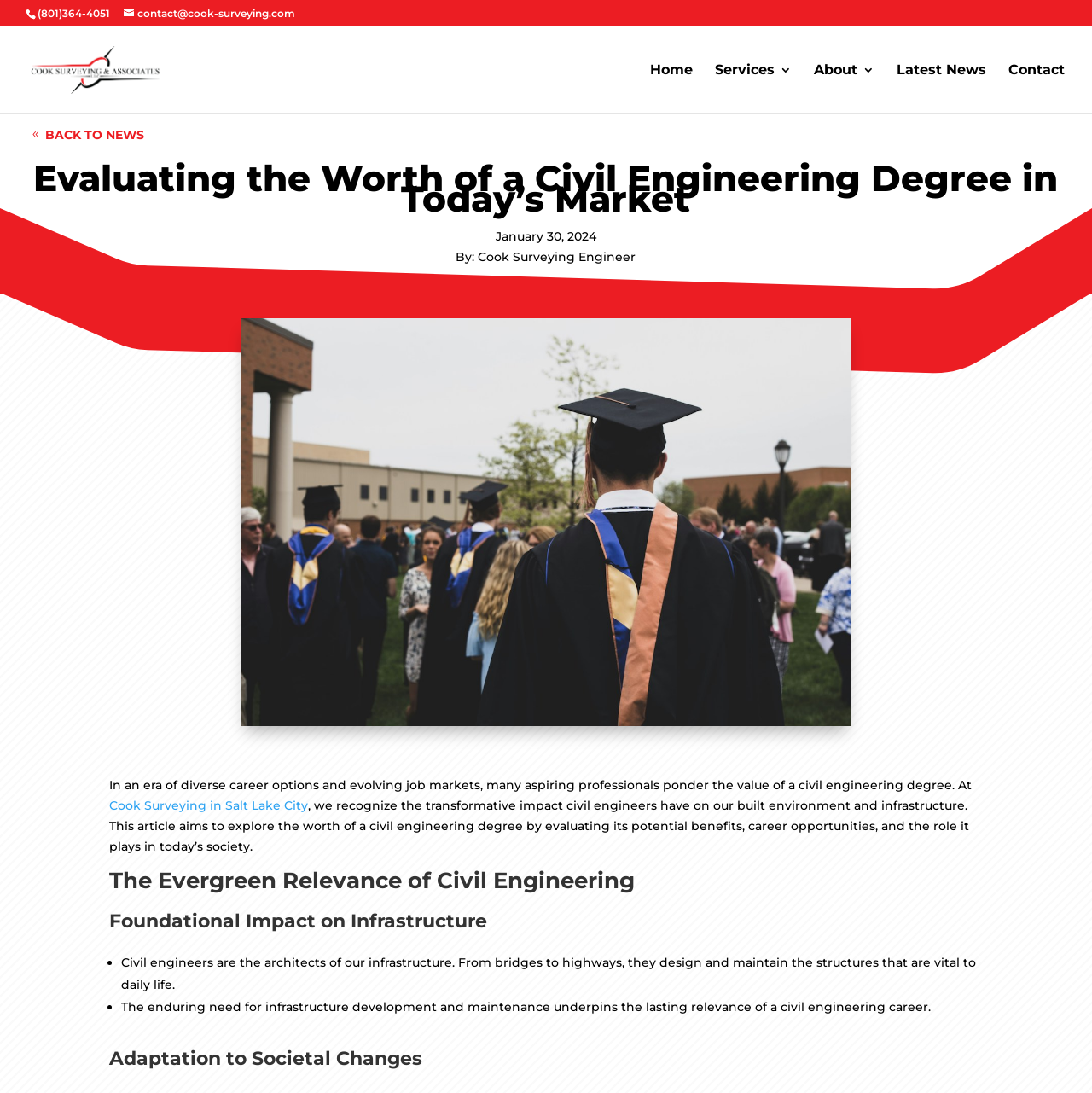Locate the bounding box coordinates of the element that should be clicked to fulfill the instruction: "Go to the home page".

[0.595, 0.059, 0.634, 0.104]